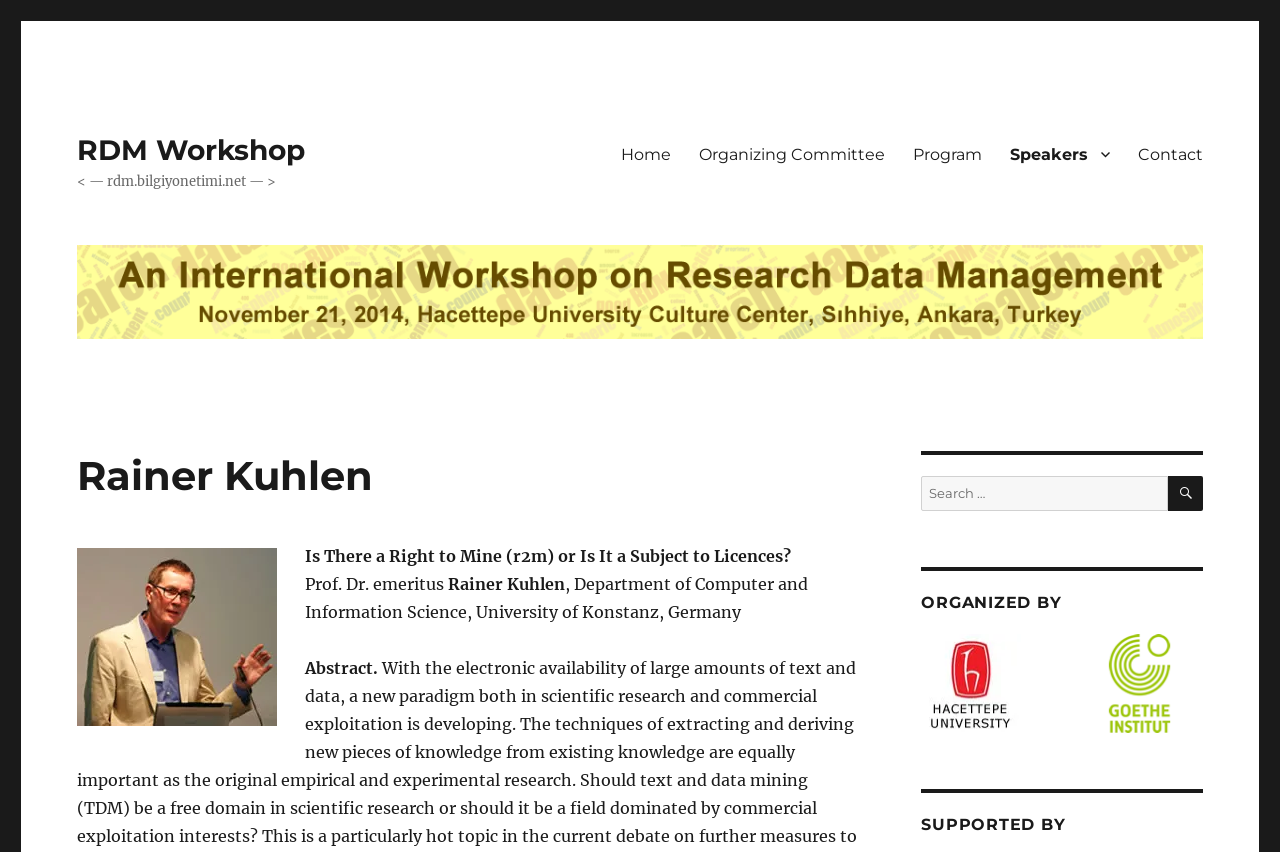Indicate the bounding box coordinates of the clickable region to achieve the following instruction: "go to home page."

[0.474, 0.156, 0.535, 0.205]